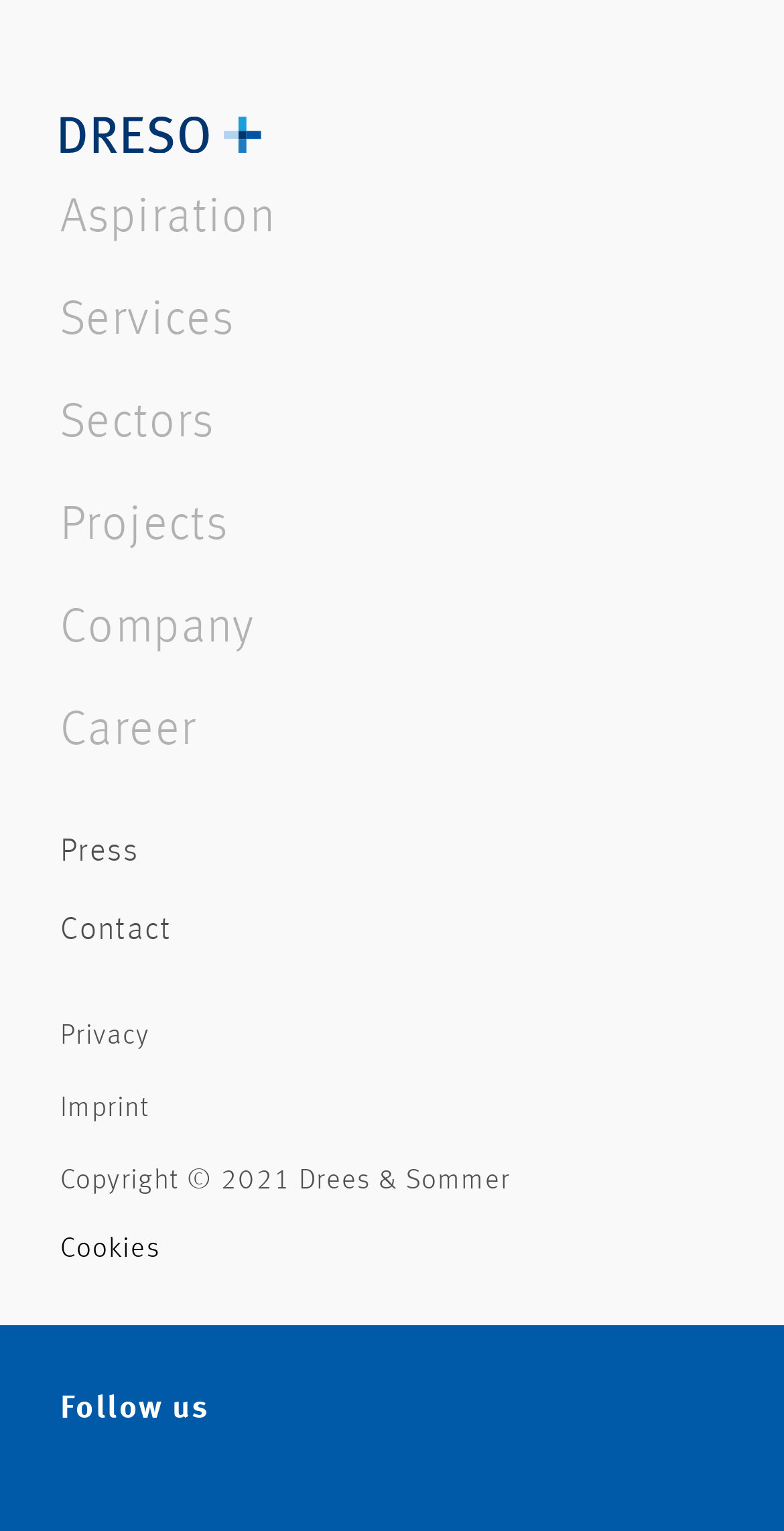How many social media links are there?
Based on the image, give a one-word or short phrase answer.

None